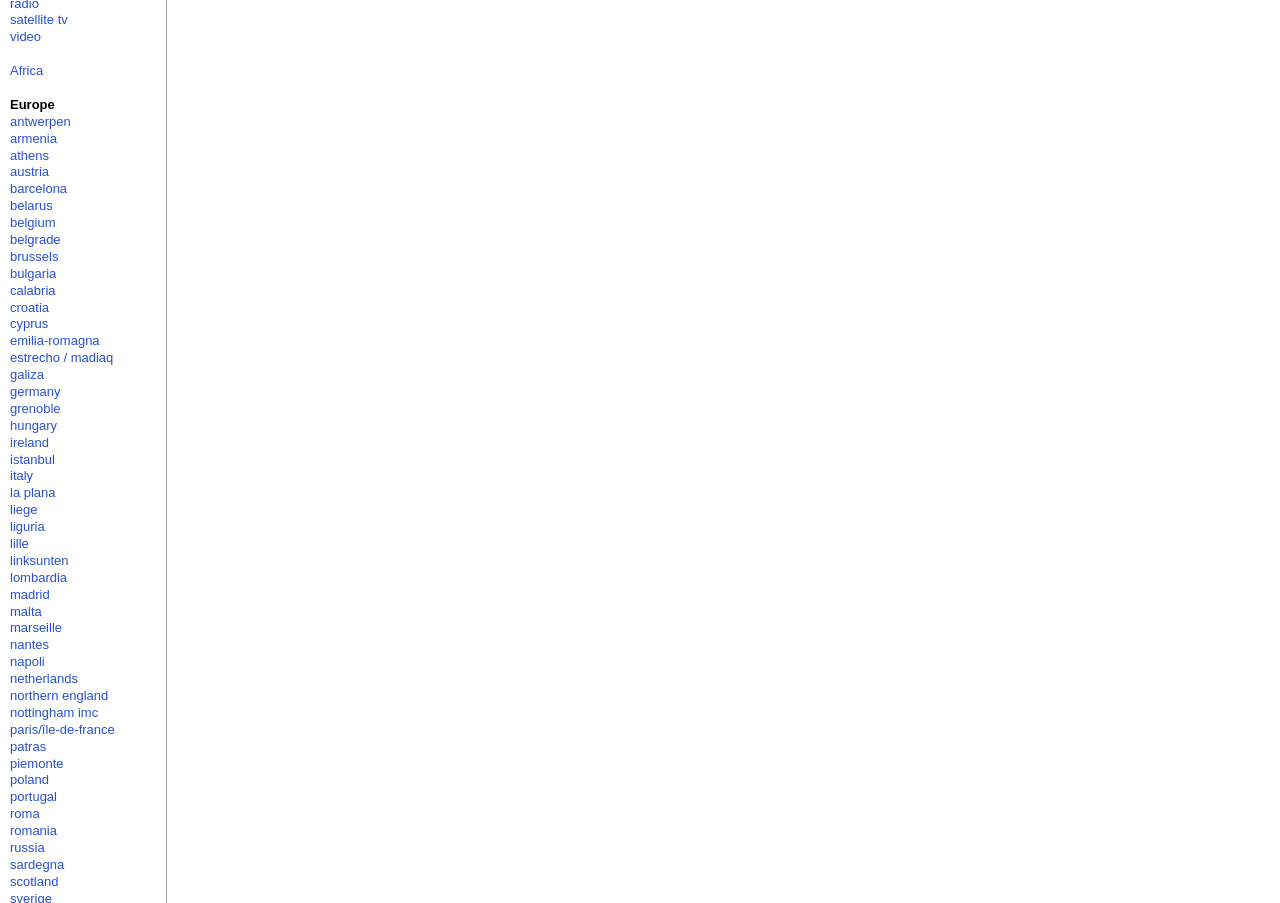Look at the image and give a detailed response to the following question: What type of content is likely to be found on the 'Italy' link?

Based on the context of the webpage, it is likely that the 'Italy' link will lead to Italian TV or video content, possibly including news, entertainment, or cultural programming.